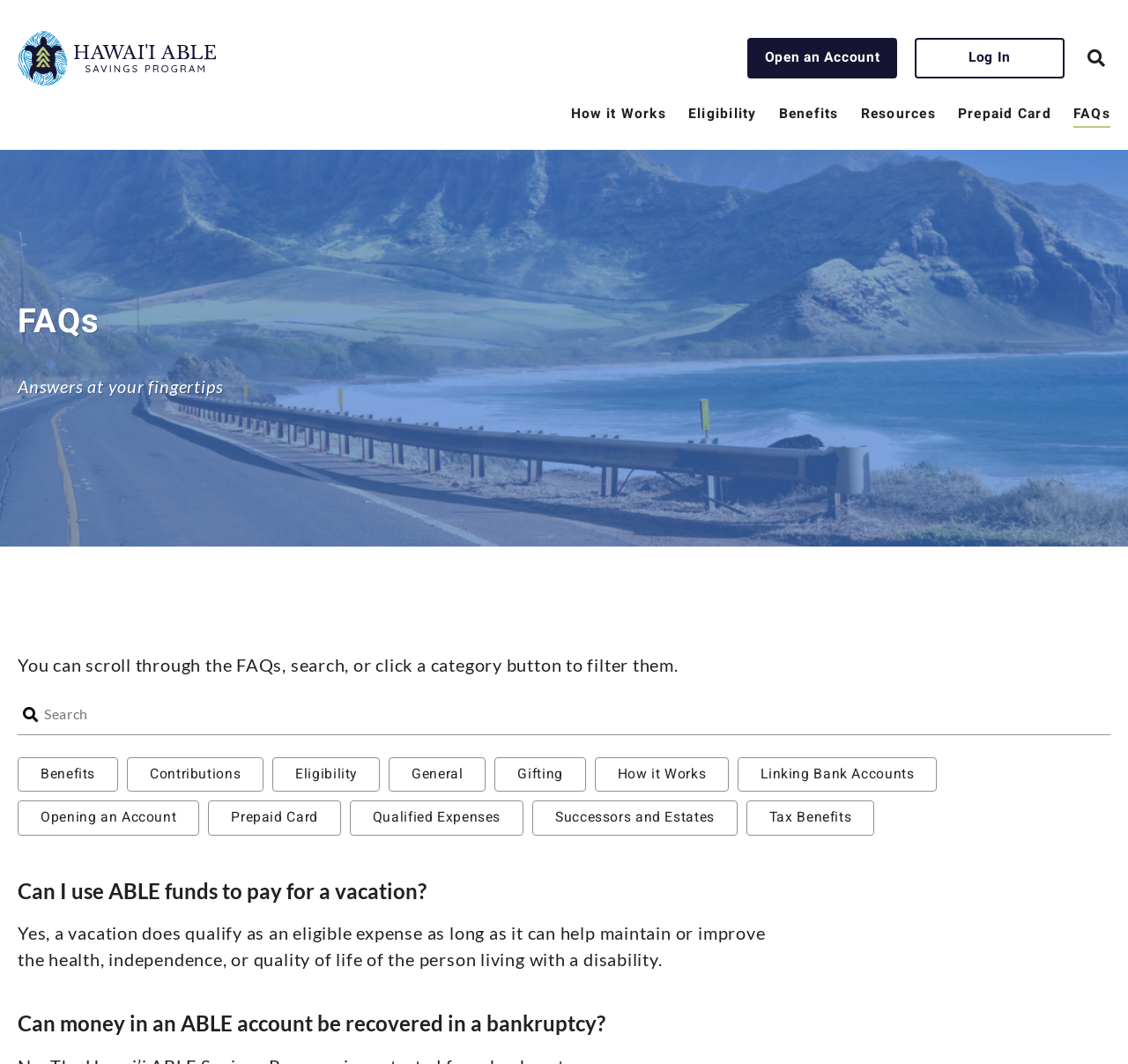What is the name of the savings program?
Kindly offer a detailed explanation using the data available in the image.

I found the answer by looking at the logo at the top left corner of the webpage, which says 'Hawai'i ABLE Savings Program logo'. This suggests that the name of the savings program is Hawai'i ABLE Savings Program.